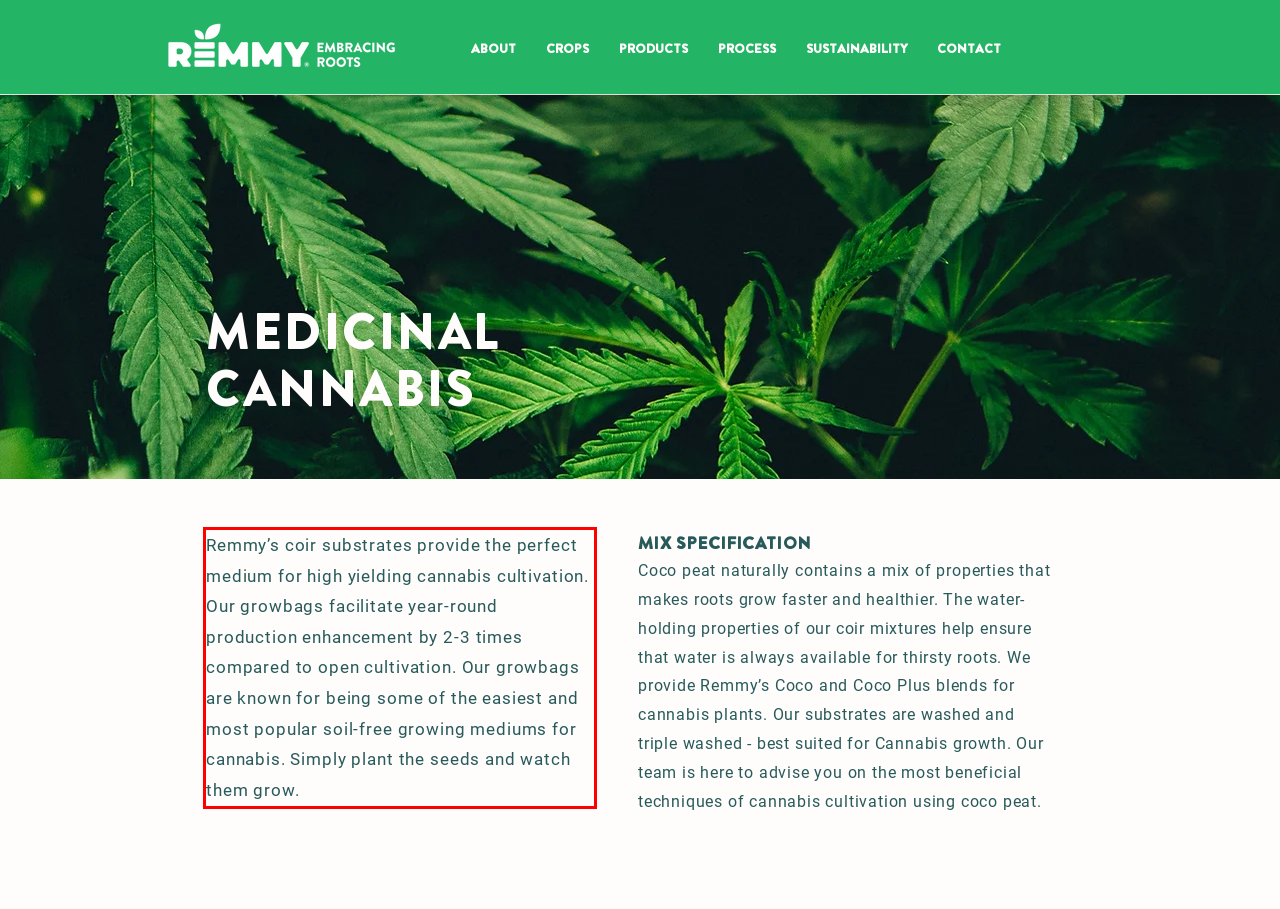Examine the webpage screenshot and use OCR to recognize and output the text within the red bounding box.

Remmy’s coir substrates provide the perfect medium for high yielding cannabis cultivation. Our growbags facilitate year-round production enhancement by 2-3 times compared to open cultivation. Our growbags are known for being some of the easiest and most popular soil-free growing mediums for cannabis. Simply plant the seeds and watch them grow.